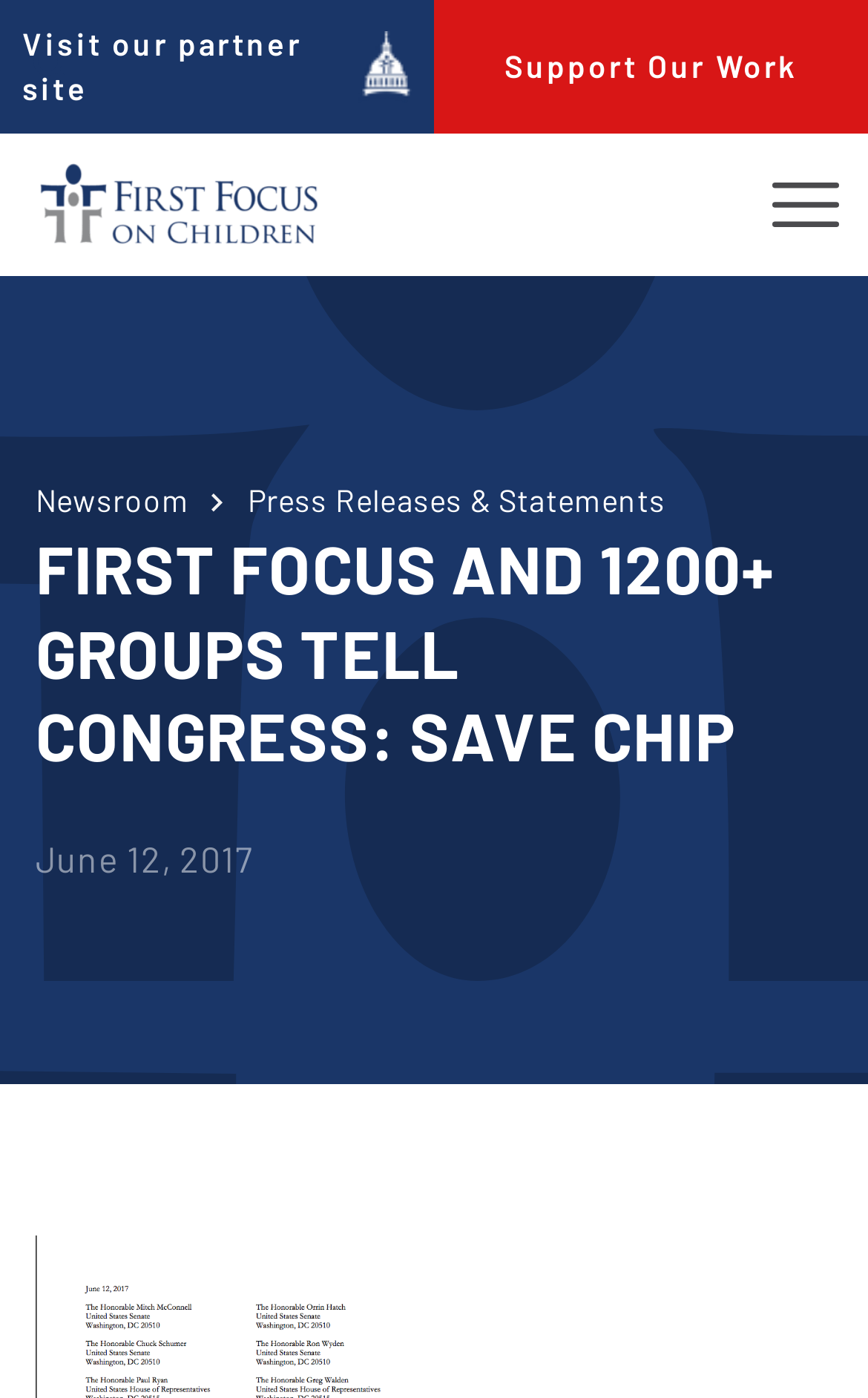What is the organization mentioned in the webpage?
Answer with a single word or phrase, using the screenshot for reference.

First Focus on Children